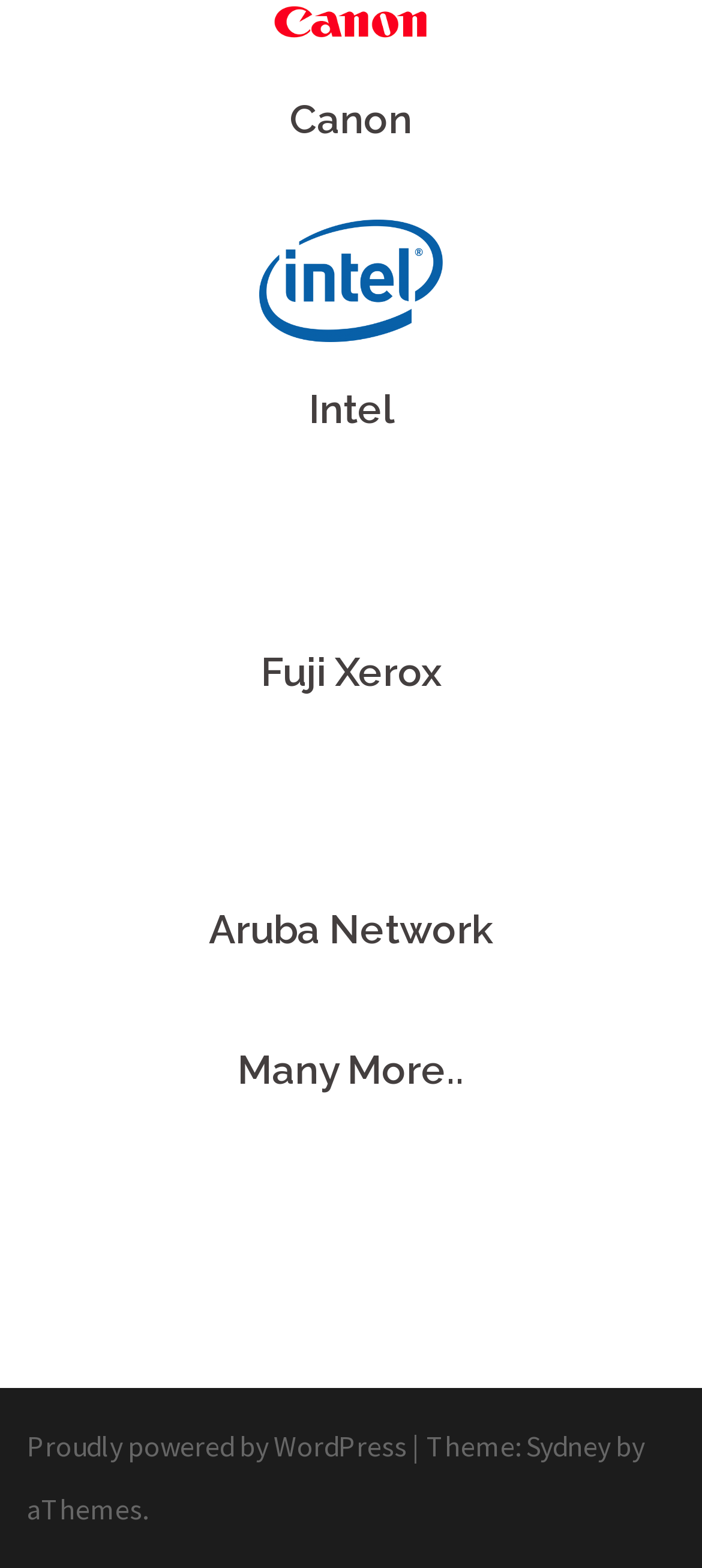Specify the bounding box coordinates (top-left x, top-left y, bottom-right x, bottom-right y) of the UI element in the screenshot that matches this description: Proudly powered by WordPress

[0.038, 0.91, 0.579, 0.933]